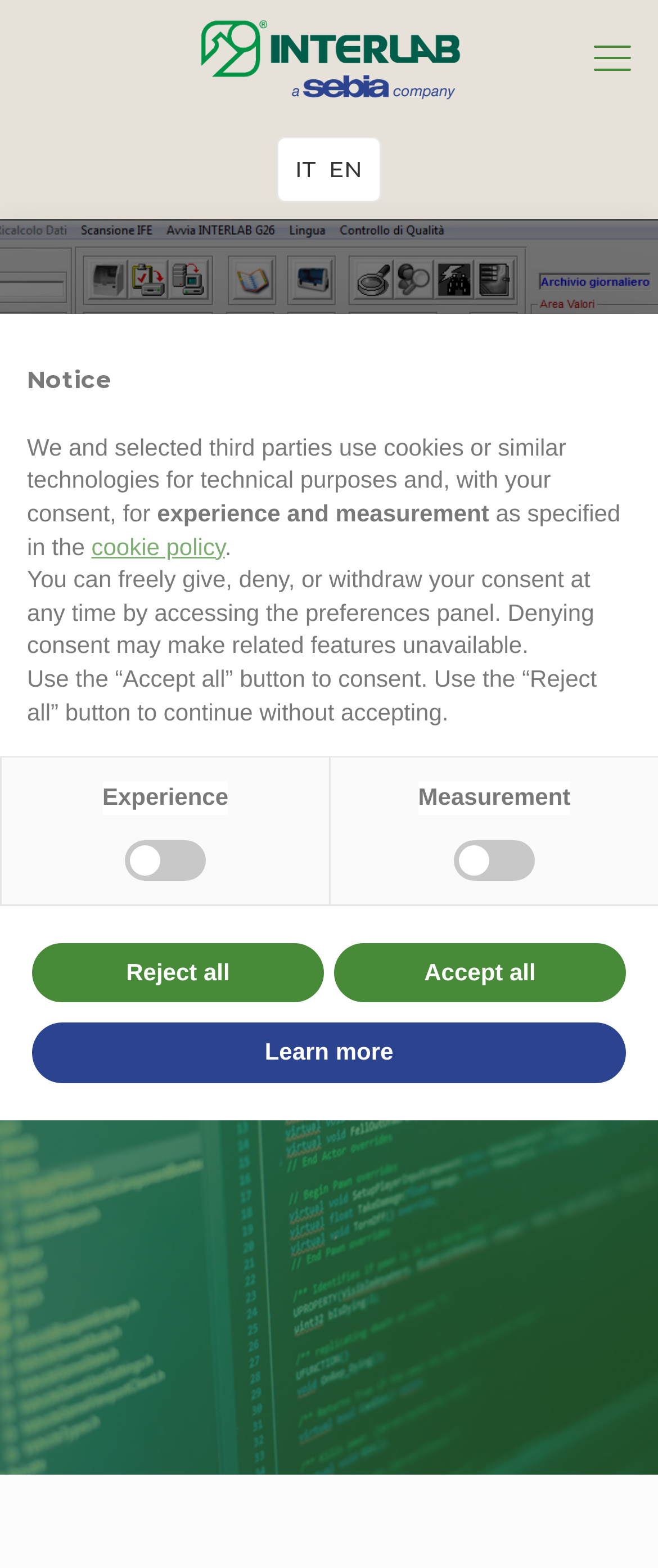Determine the bounding box coordinates for the clickable element to execute this instruction: "Check the Experience checkbox". Provide the coordinates as four float numbers between 0 and 1, i.e., [left, top, right, bottom].

[0.19, 0.536, 0.313, 0.561]